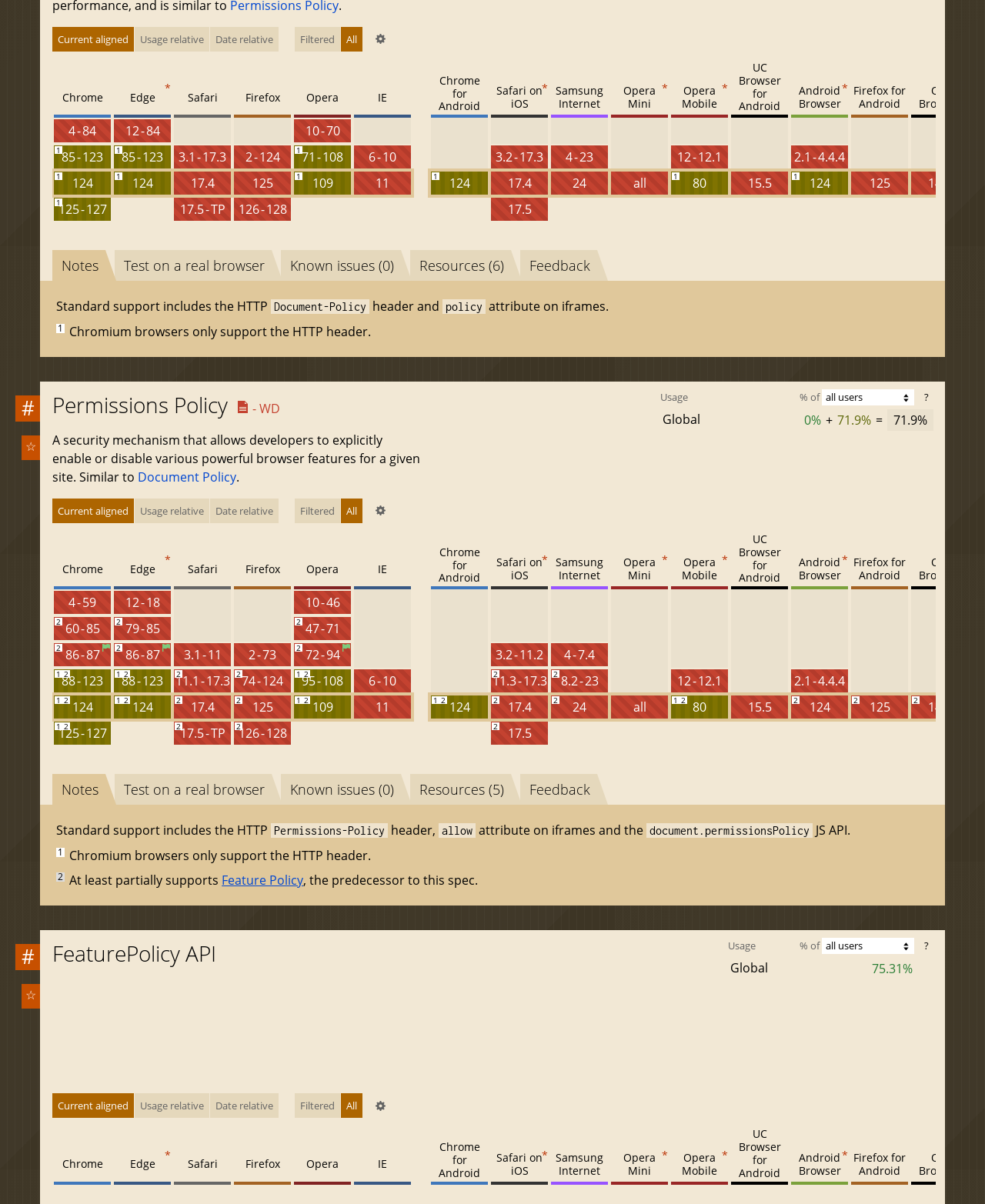What is the purpose of Permissions Policy?
Please provide a single word or phrase based on the screenshot.

Security mechanism